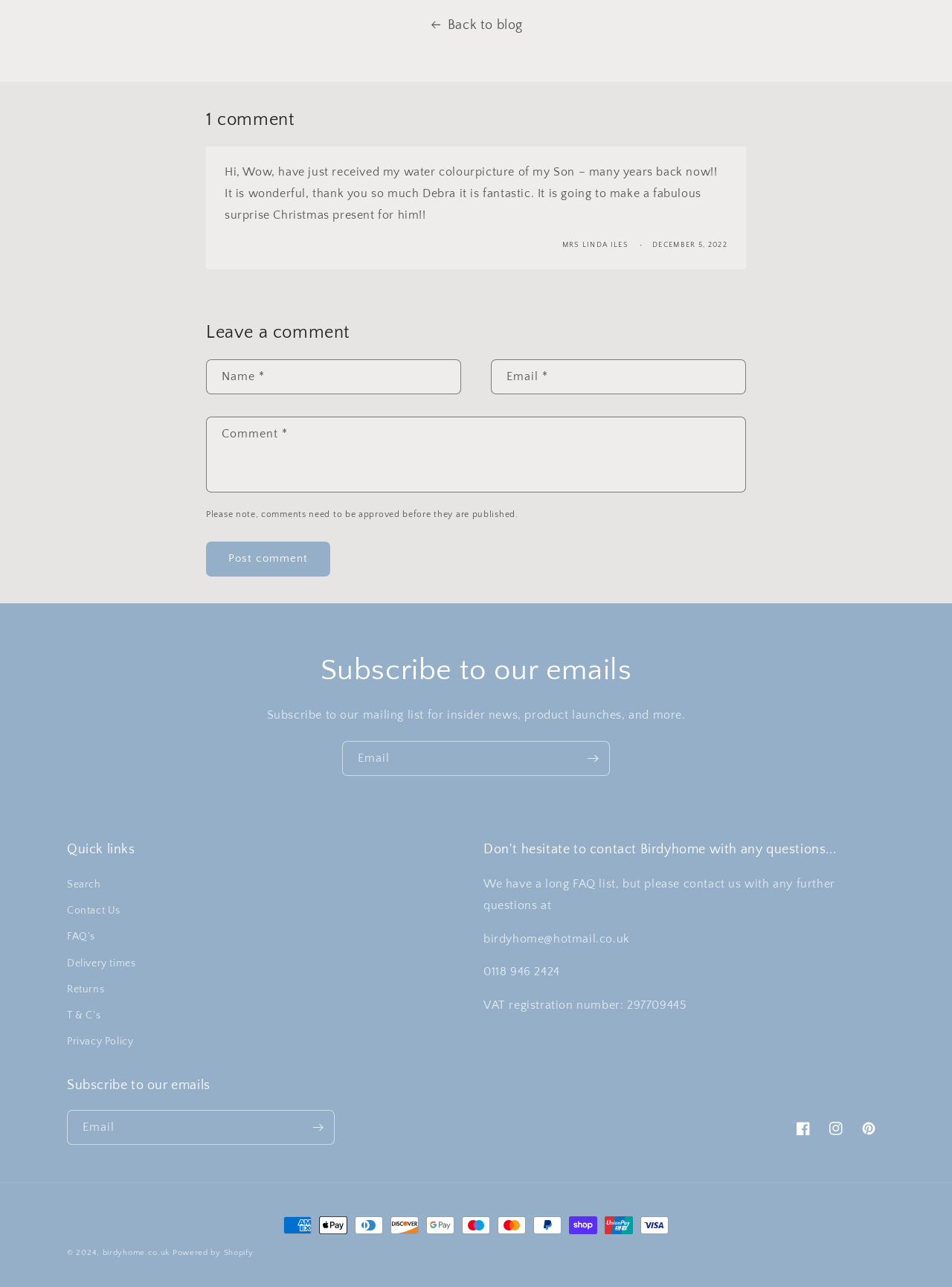Find the bounding box coordinates of the UI element according to this description: "Powered by Shopify".

[0.181, 0.97, 0.266, 0.977]